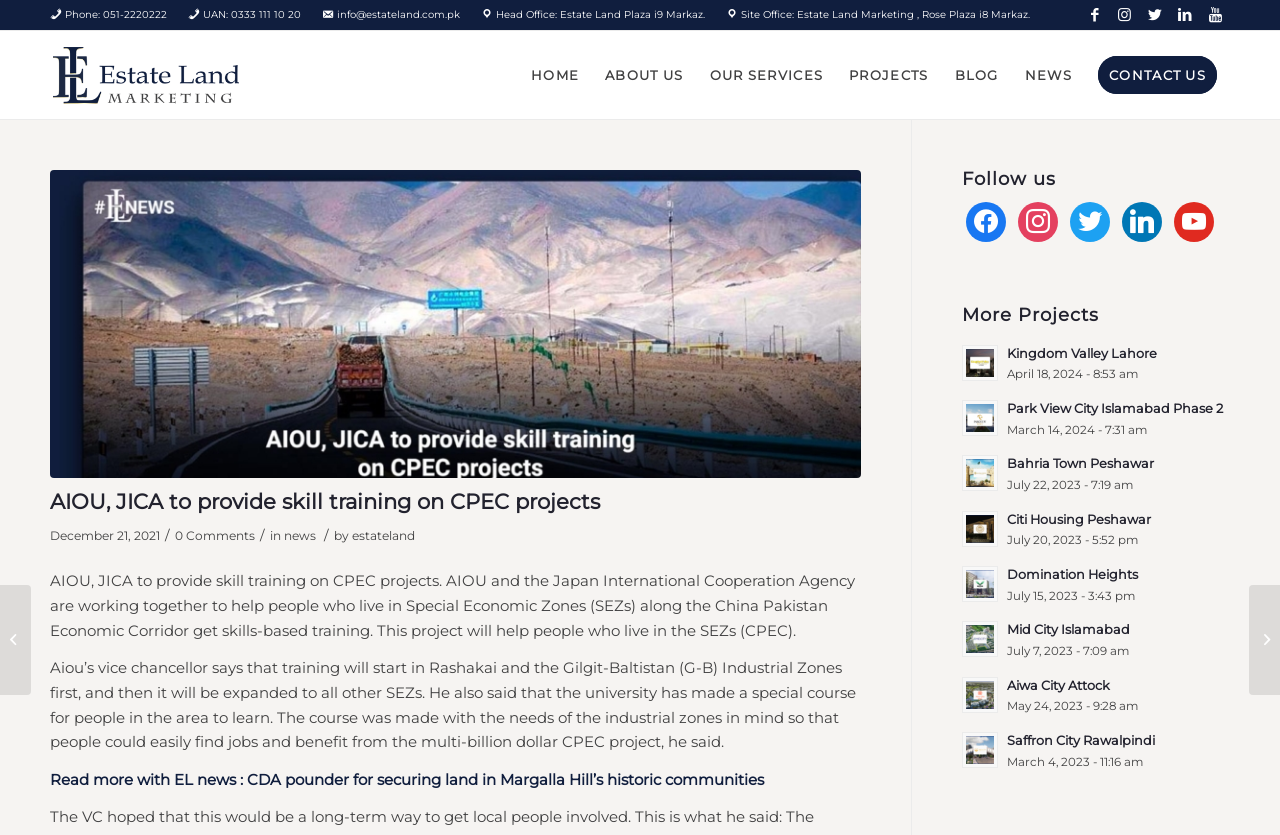Identify the bounding box coordinates for the UI element that matches this description: "UAN: 0333 111 10 20".

[0.147, 0.001, 0.235, 0.034]